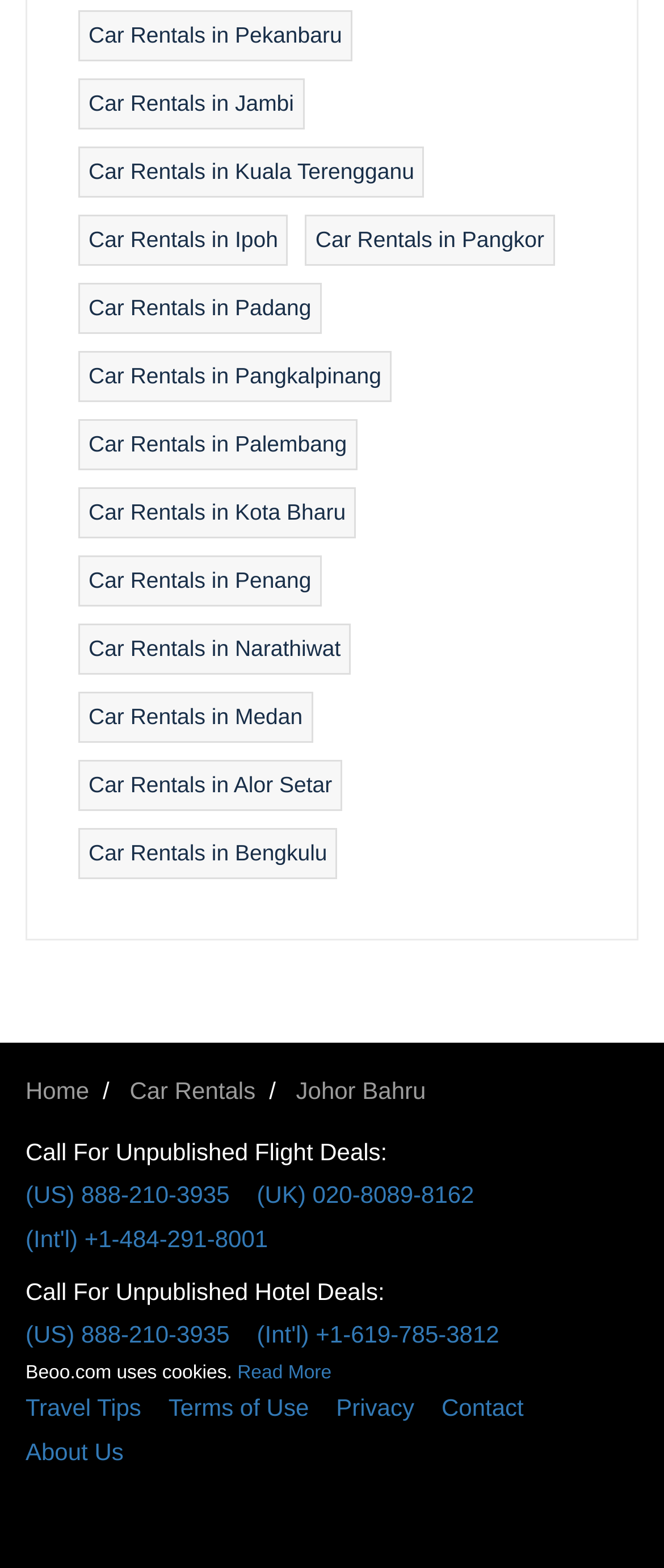How many car rental locations are listed?
Refer to the image and provide a one-word or short phrase answer.

15